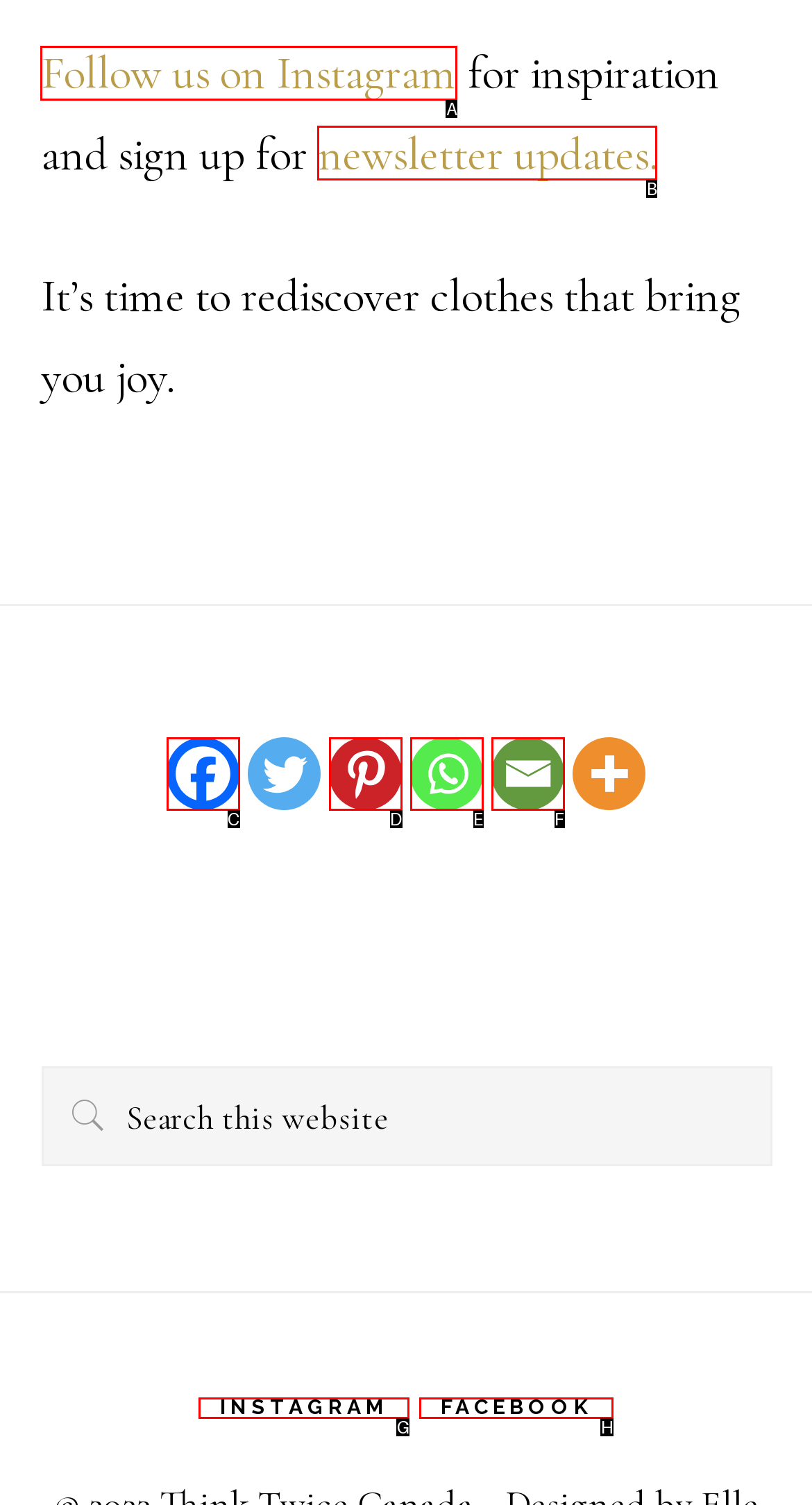Using the description: Follow us on Instagram, find the corresponding HTML element. Provide the letter of the matching option directly.

A